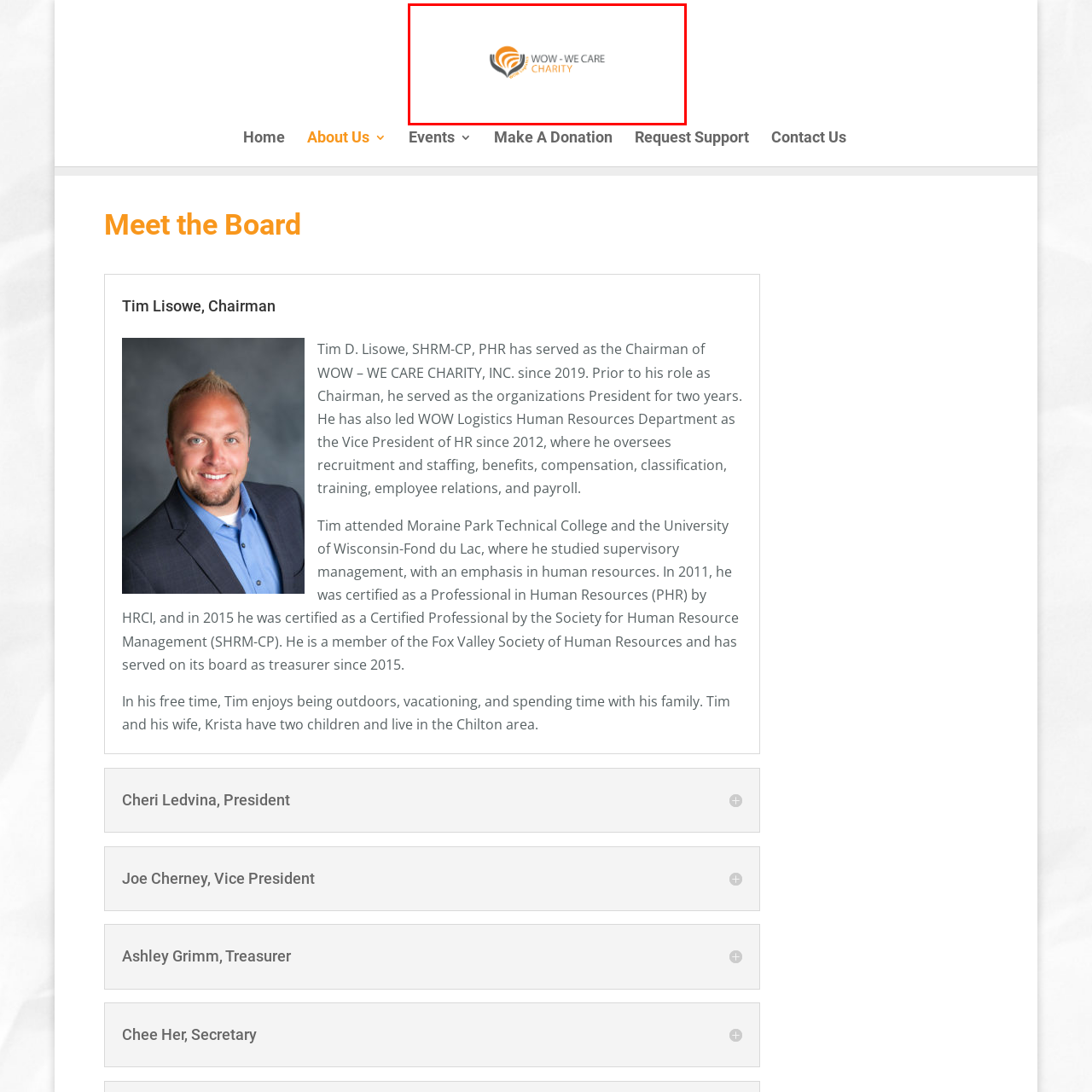Observe the visual content surrounded by a red rectangle, What is the organization's mission? Respond using just one word or a short phrase.

To provide assistance and foster goodwill